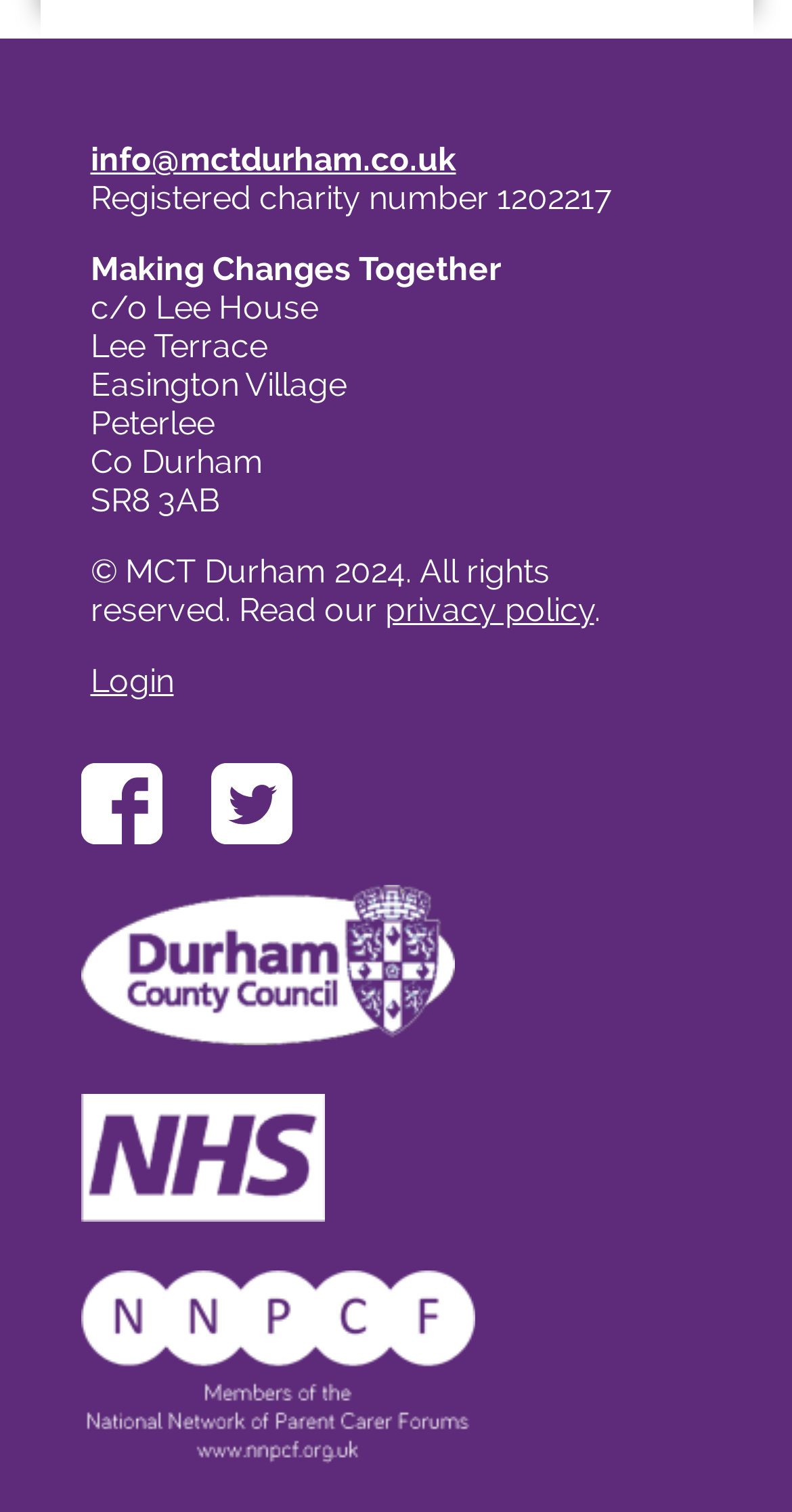Based on the element description: "parent_node: Facebook Twitter", identify the UI element and provide its bounding box coordinates. Use four float numbers between 0 and 1, [left, top, right, bottom].

[0.101, 0.585, 0.573, 0.697]